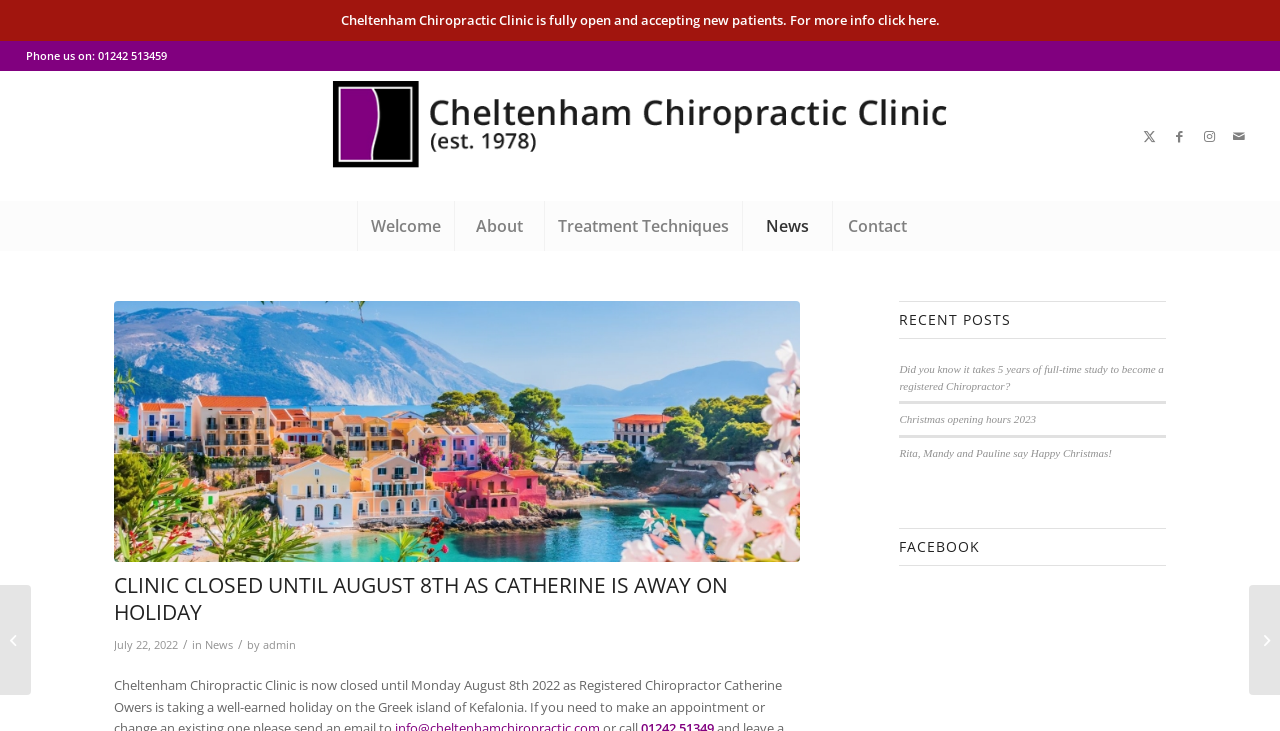Write a detailed summary of the webpage, including text, images, and layout.

The webpage is about Cheltenham Chiropractic Clinic. At the top, there is a notice stating that the clinic is fully open and accepting new patients, with a link to get more information. Below this notice, there is a phone number and a large logo of the clinic, which is an image. 

On the top right, there are social media links to Twitter, Facebook, Instagram, and Mail. Below these links, there is a vertical menu with five items: Welcome, About, Treatment Techniques, News, and Contact. Each item is a link.

The main content of the page is divided into two sections. On the left, there is a large heading announcing that the clinic is closed until August 8th as Catherine is away on holiday. Below this heading, there is a date, July 22, 2022, and a link to the News section. 

On the right, there is a section titled "RECENT POSTS" with three links to recent news articles. Below this section, there is another heading titled "FACEBOOK". 

At the bottom of the page, there are two links to news articles, one about Christmas opening hours and the other about the Queen's state. There is also an image of Cheltenham Chiropractor Catherine Owers.